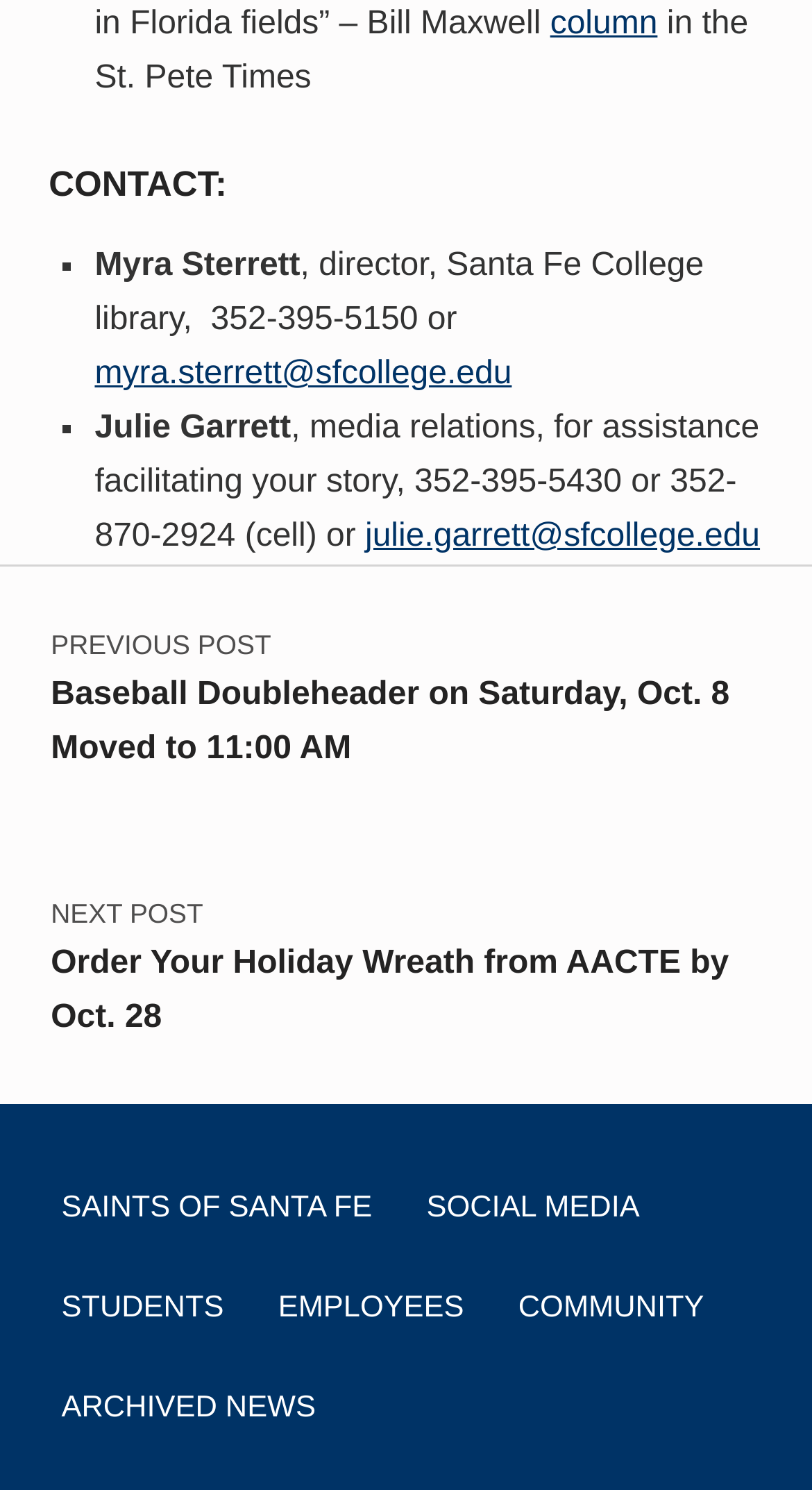Give a one-word or one-phrase response to the question:
What is the name of the director of Santa Fe College library?

Myra Sterrett